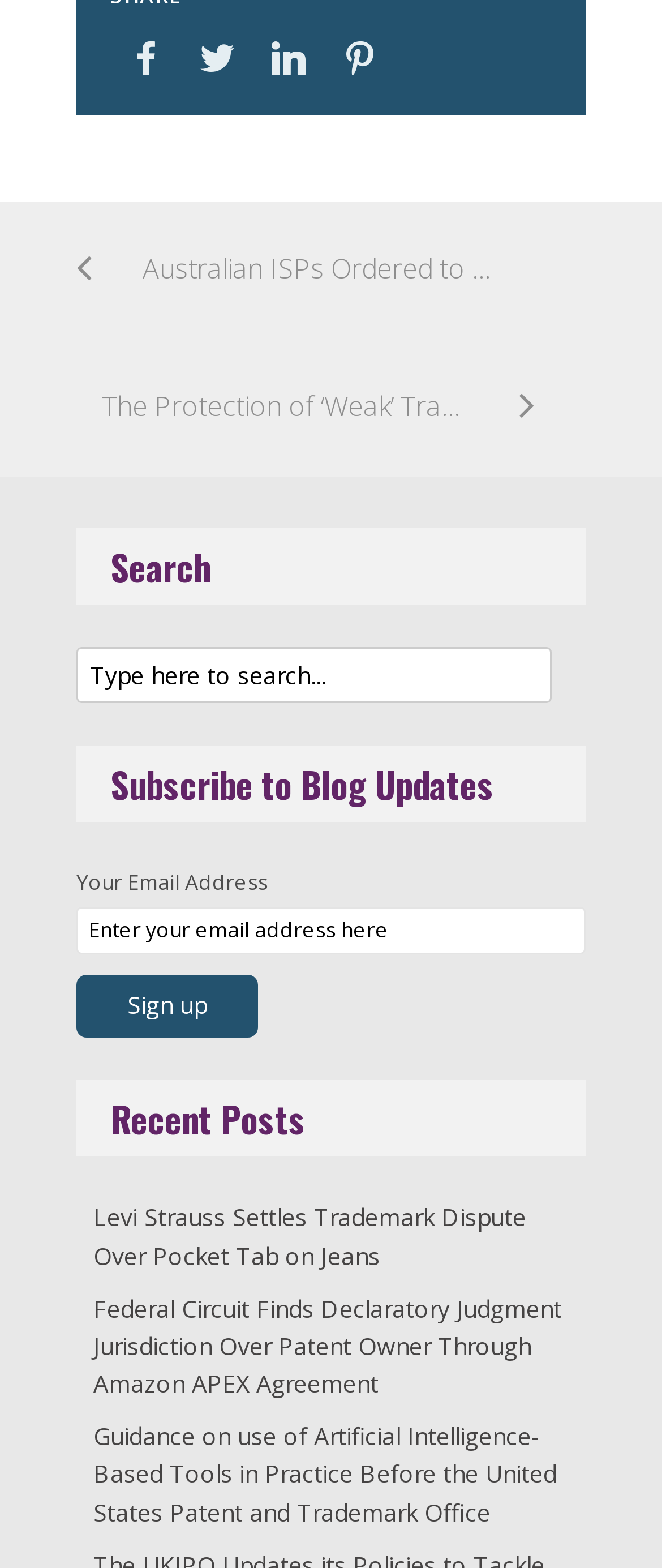Please locate the bounding box coordinates of the region I need to click to follow this instruction: "View recent posts".

[0.115, 0.689, 0.885, 0.738]